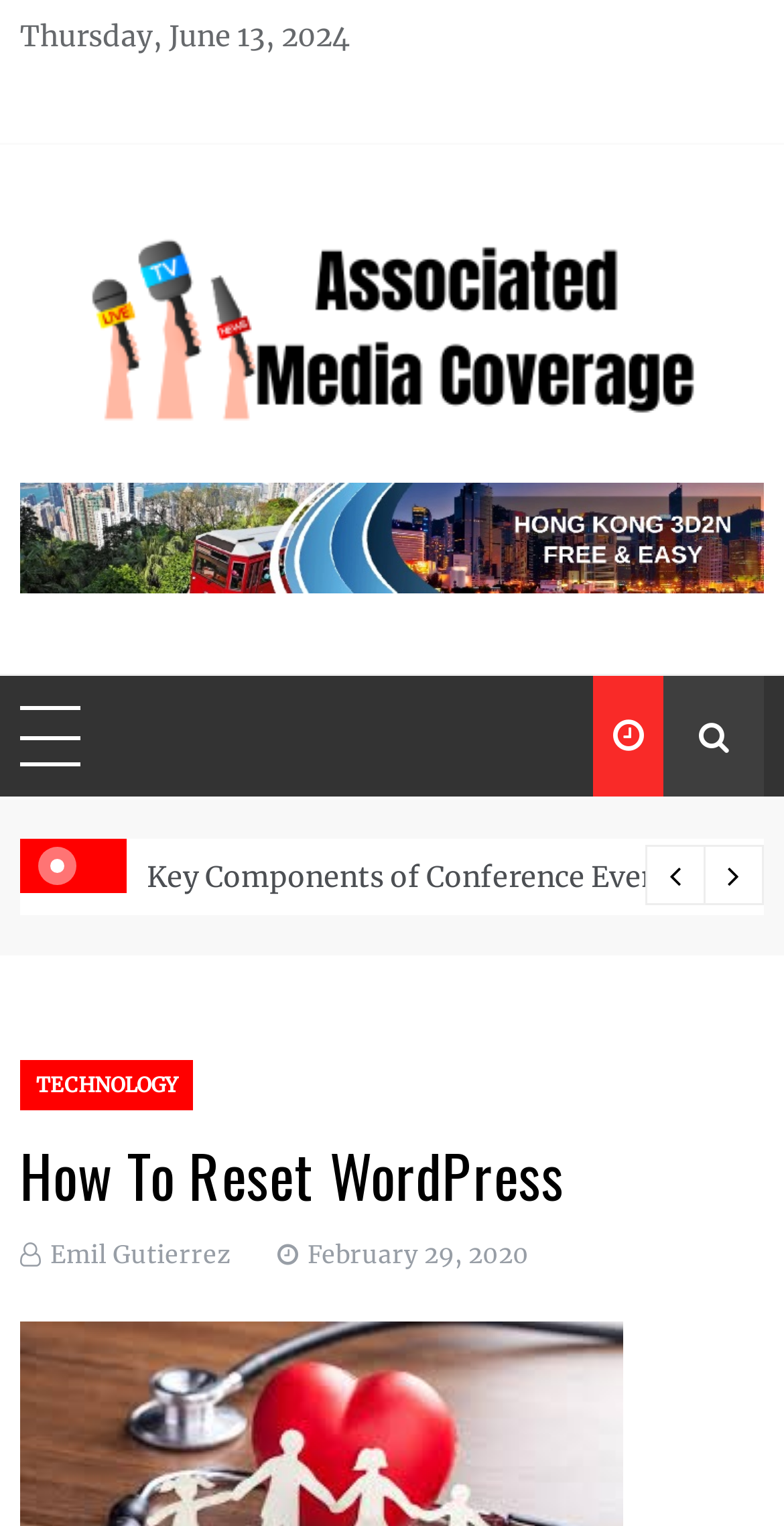What is the icon next to 'TECHNOLOGY'?
Answer the question using a single word or phrase, according to the image.

